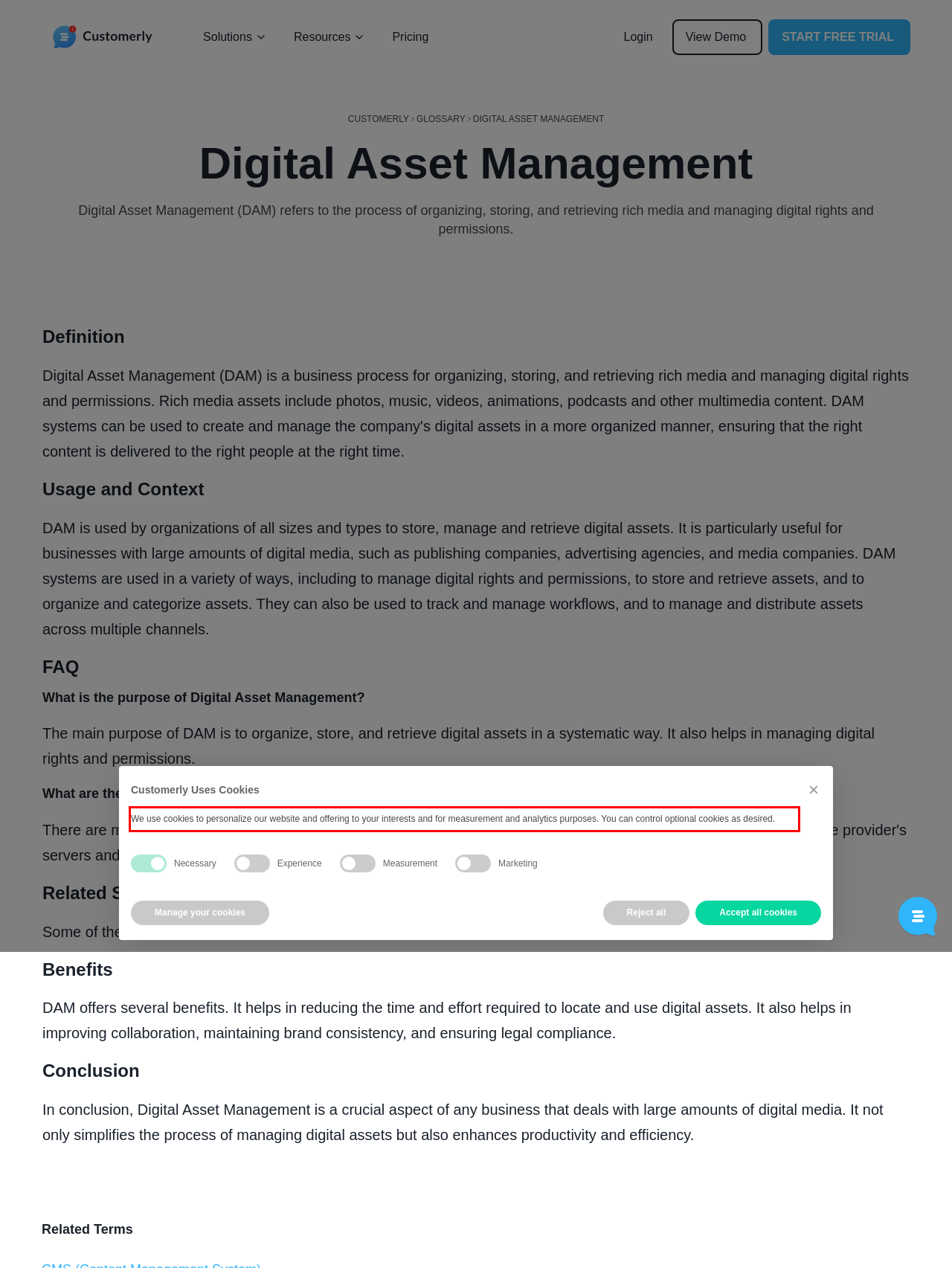You are presented with a webpage screenshot featuring a red bounding box. Perform OCR on the text inside the red bounding box and extract the content.

We use cookies to personalize our website and offering to your interests and for measurement and analytics purposes. You can control optional cookies as desired.